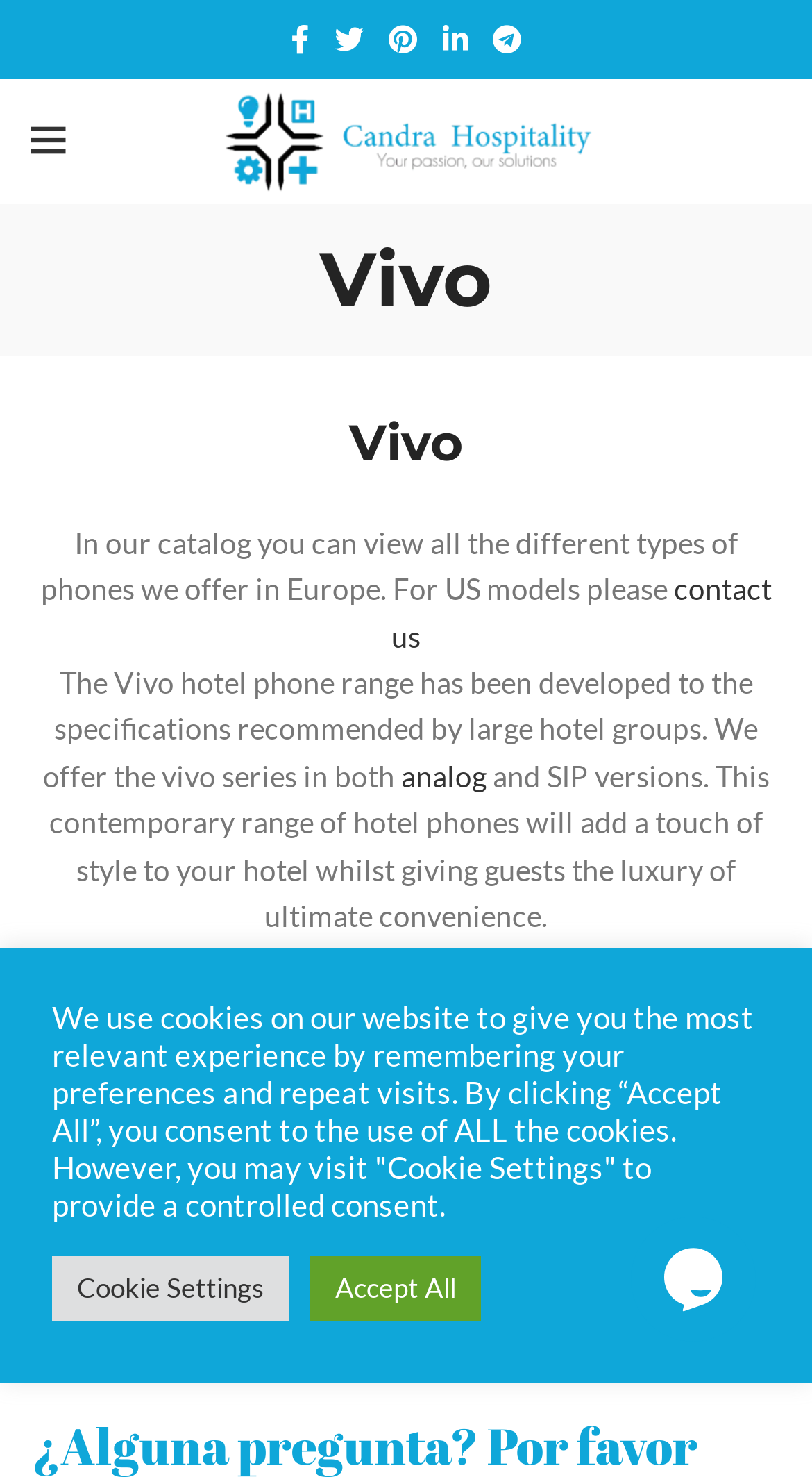What type of hotel phones are offered?
Answer the question in as much detail as possible.

According to the webpage, Vivo offers hotel phones in both analog and SIP versions, which is mentioned in the text 'We offer the vivo series in both analog and SIP versions.'